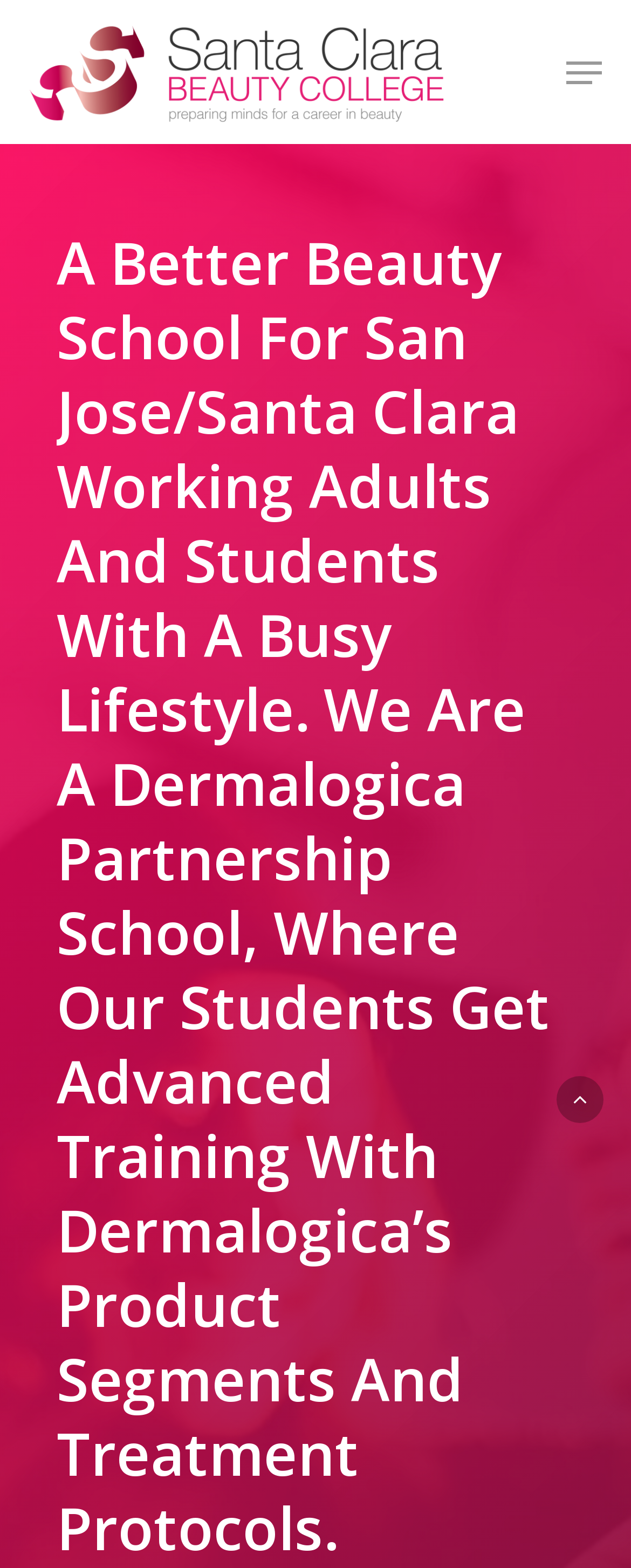Locate the bounding box of the UI element described by: "alt="Beauty School near by"" in the given webpage screenshot.

[0.046, 0.012, 0.704, 0.079]